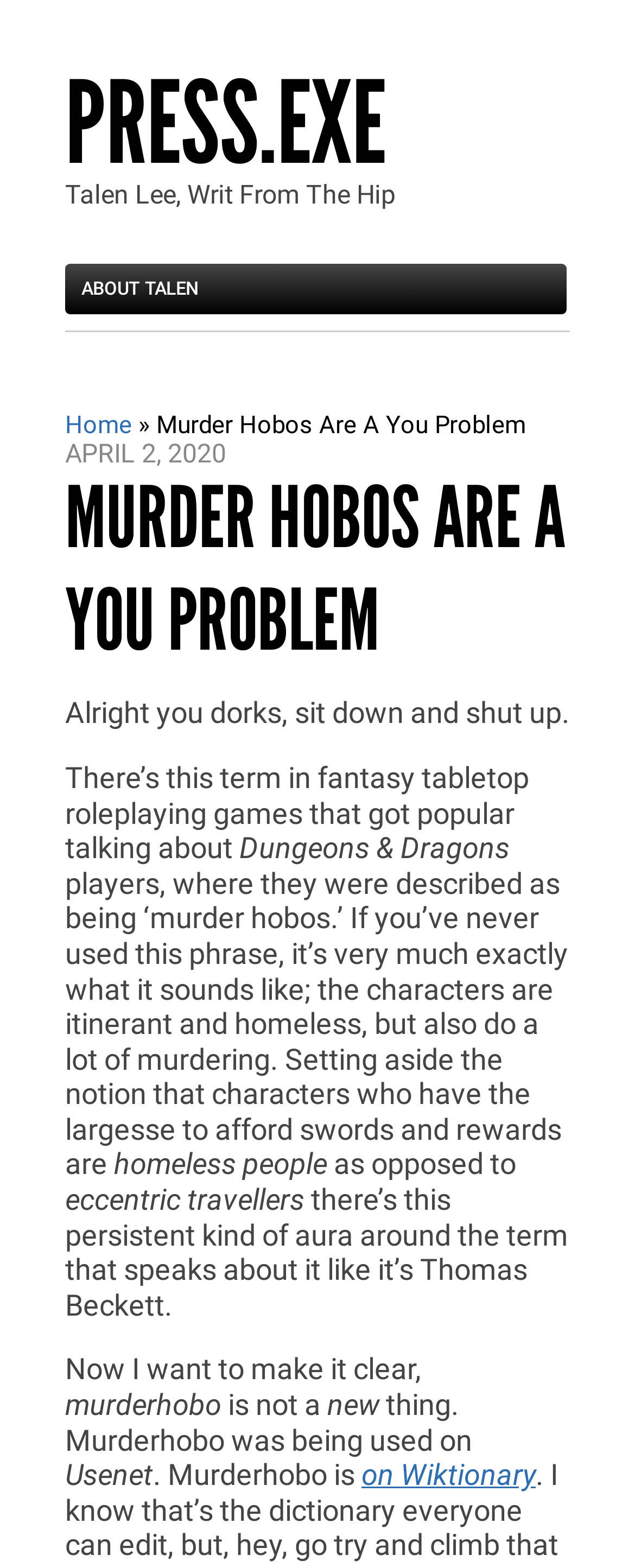Extract the bounding box coordinates for the UI element described as: "About Talen".

[0.103, 0.168, 0.892, 0.201]